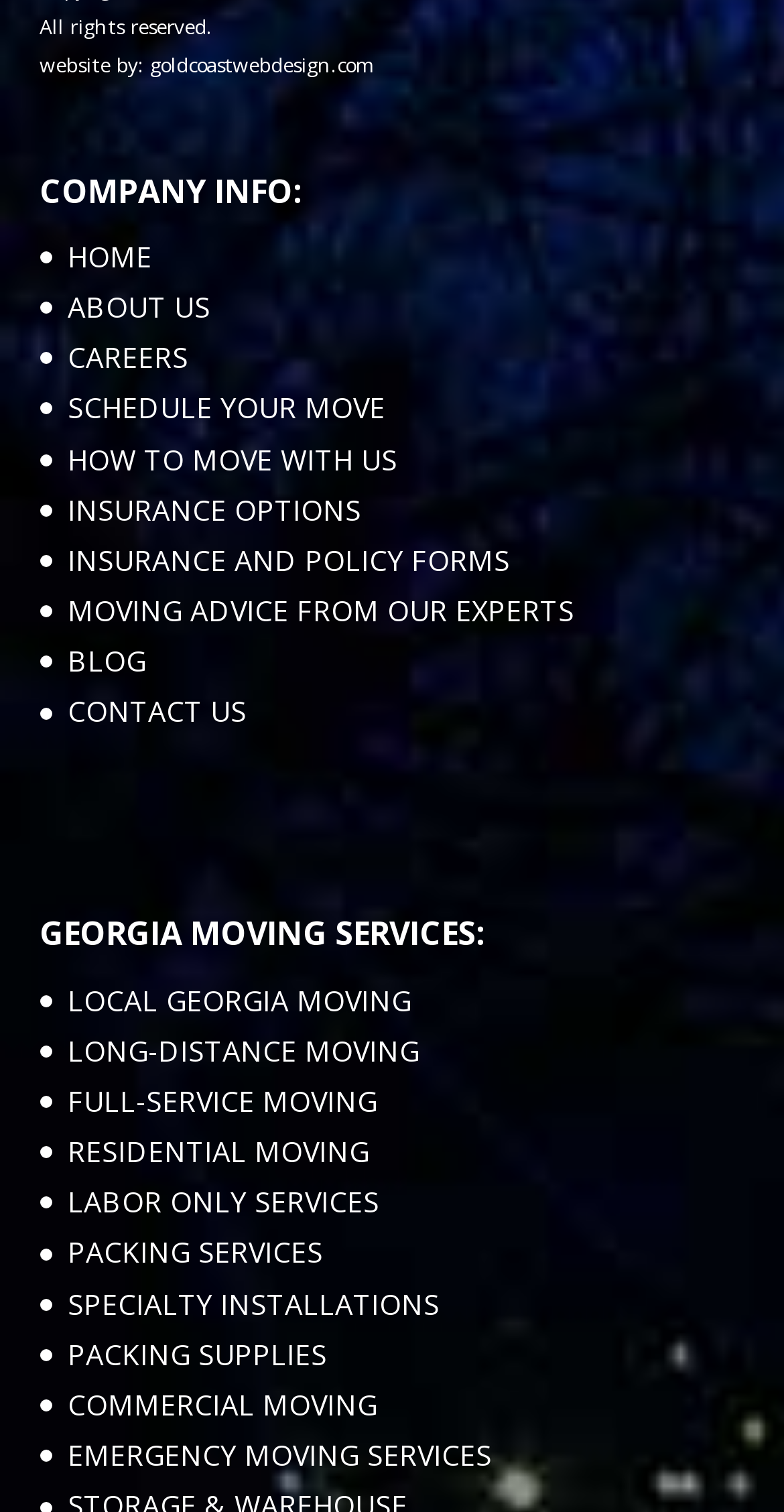What is the last moving service listed?
Make sure to answer the question with a detailed and comprehensive explanation.

The last moving service listed under the 'GEORGIA MOVING SERVICES:' section is 'EMERGENCY MOVING SERVICES', which is linked to a webpage with more information.